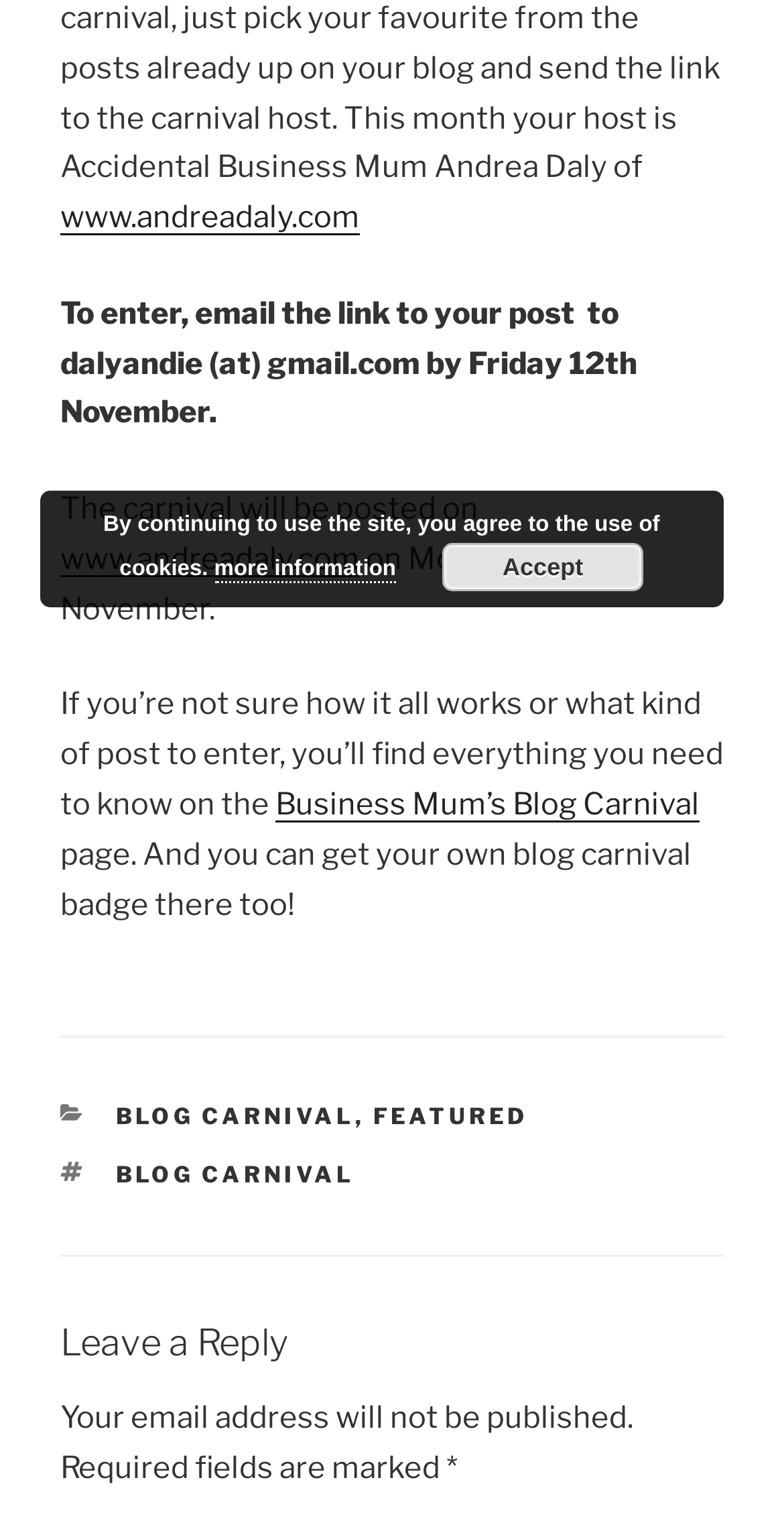Using the provided element description, identify the bounding box coordinates as (top-left x, top-left y, bottom-right x, bottom-right y). Ensure all values are between 0 and 1. Description: Blog Carnival

[0.147, 0.72, 0.453, 0.738]